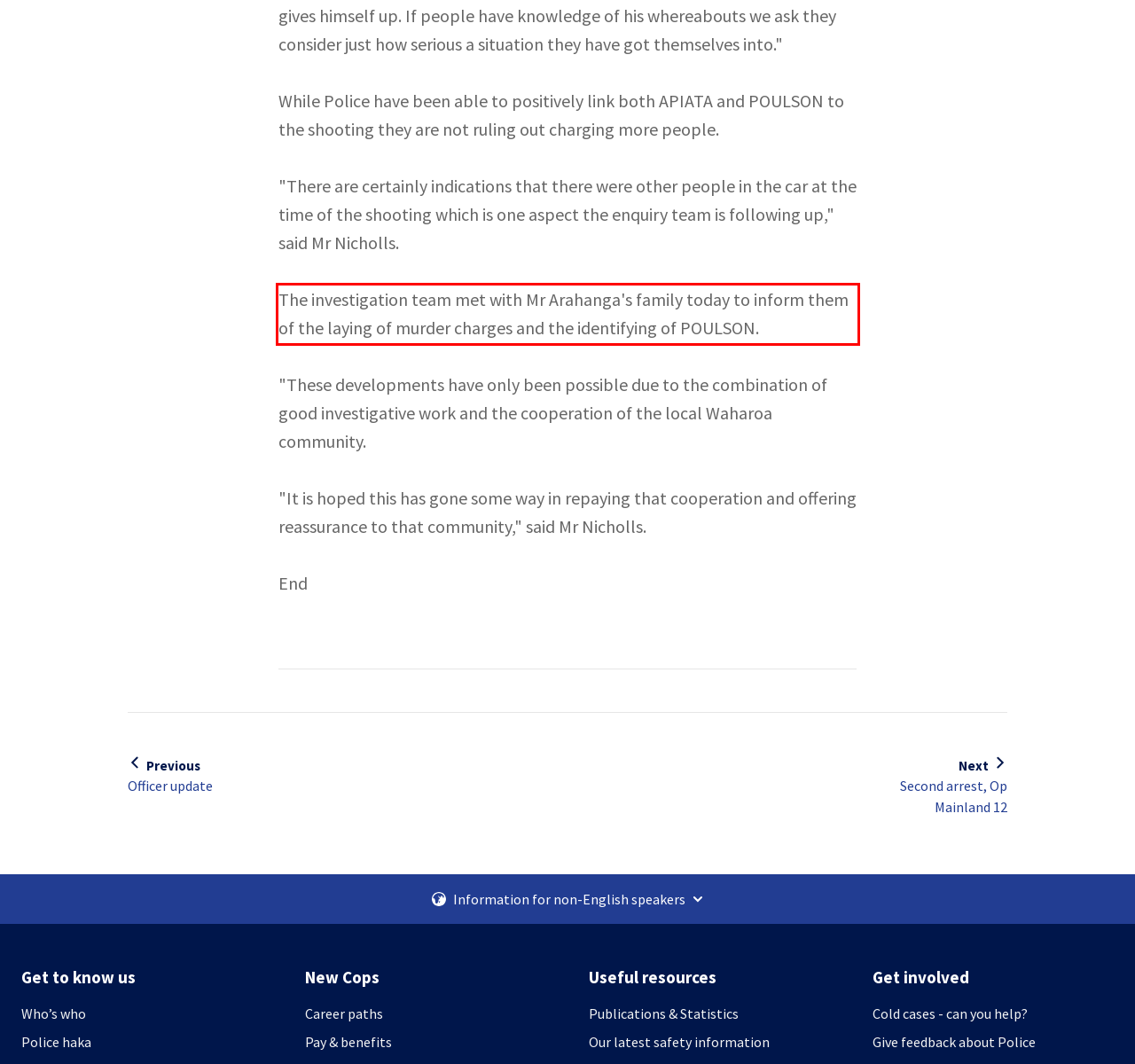Using the provided screenshot, read and generate the text content within the red-bordered area.

The investigation team met with Mr Arahanga's family today to inform them of the laying of murder charges and the identifying of POULSON.